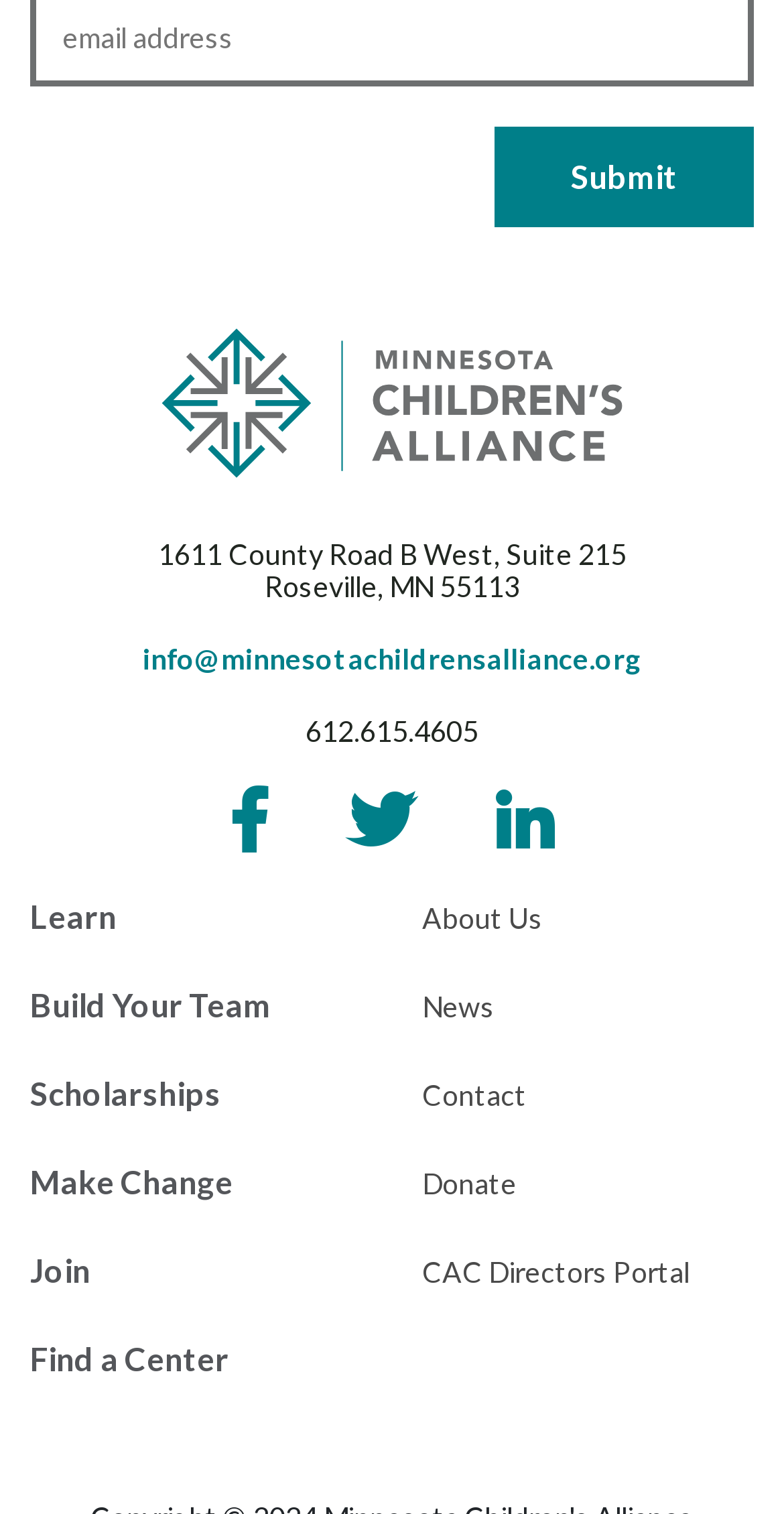Please find the bounding box for the following UI element description. Provide the coordinates in (top-left x, top-left y, bottom-right x, bottom-right y) format, with values between 0 and 1: title="Twitter"

[0.445, 0.52, 0.527, 0.563]